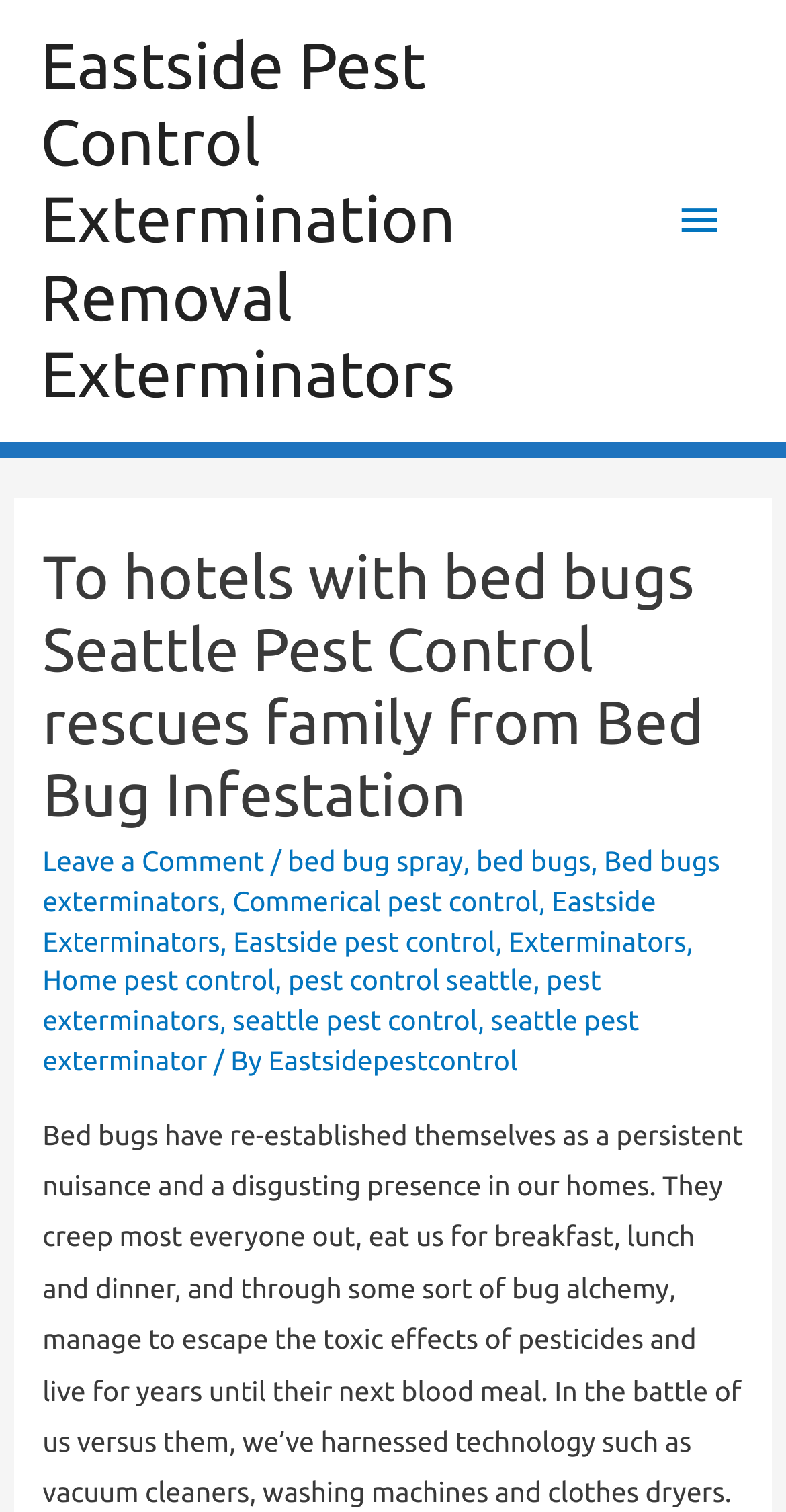Respond to the question below with a single word or phrase: What is the topic of the article?

Bed bugs